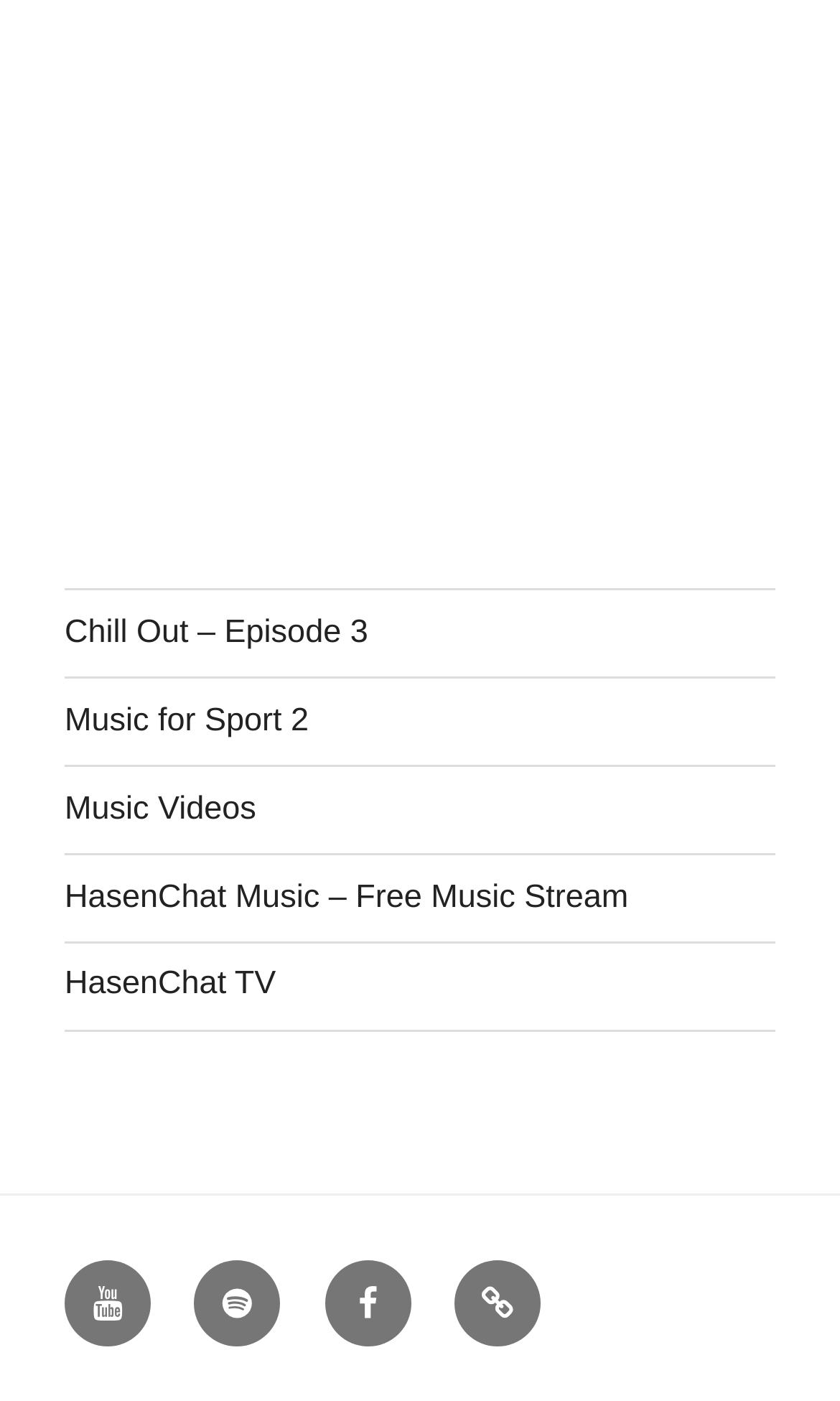What is the name of the TV channel?
Please utilize the information in the image to give a detailed response to the question.

The name of the TV channel can be found in the link 'HasenChat TV' in the navigation menu.